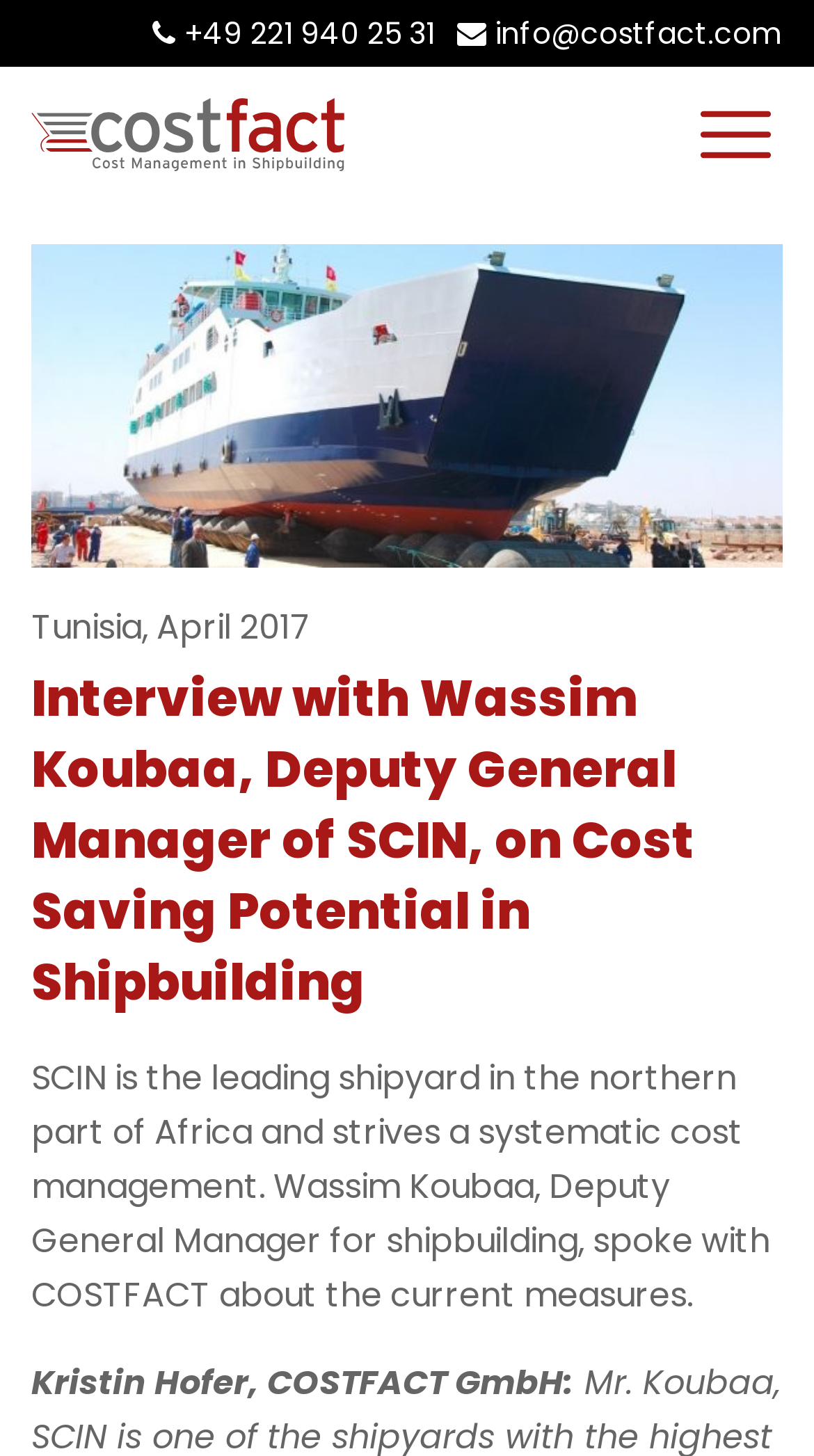Identify and extract the main heading from the webpage.

Interview with Wassim Koubaa, Deputy General Manager of SCIN, on Cost Saving Potential in Shipbuilding